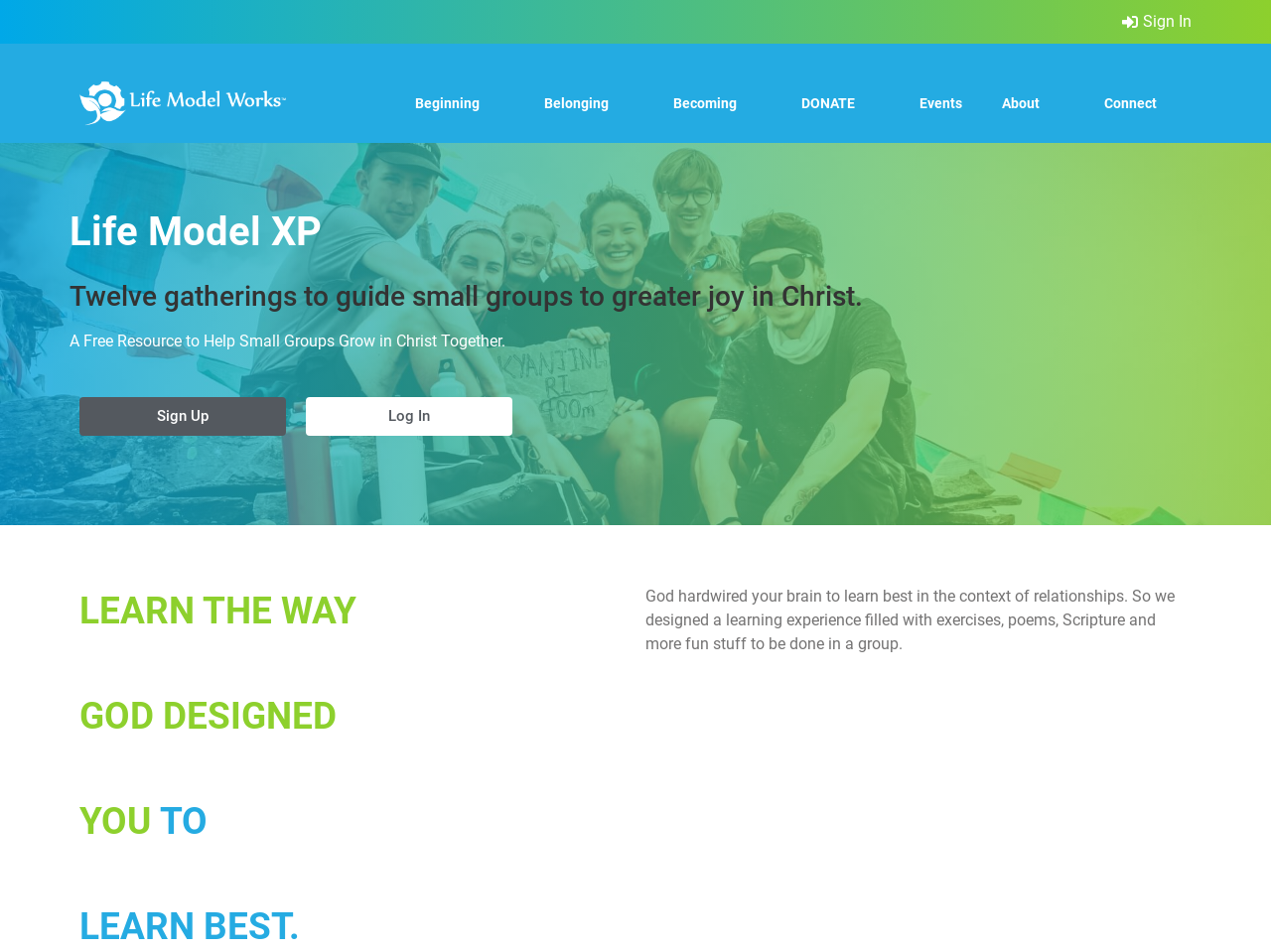How many links are there in the top navigation bar?
Based on the image, give a one-word or short phrase answer.

5